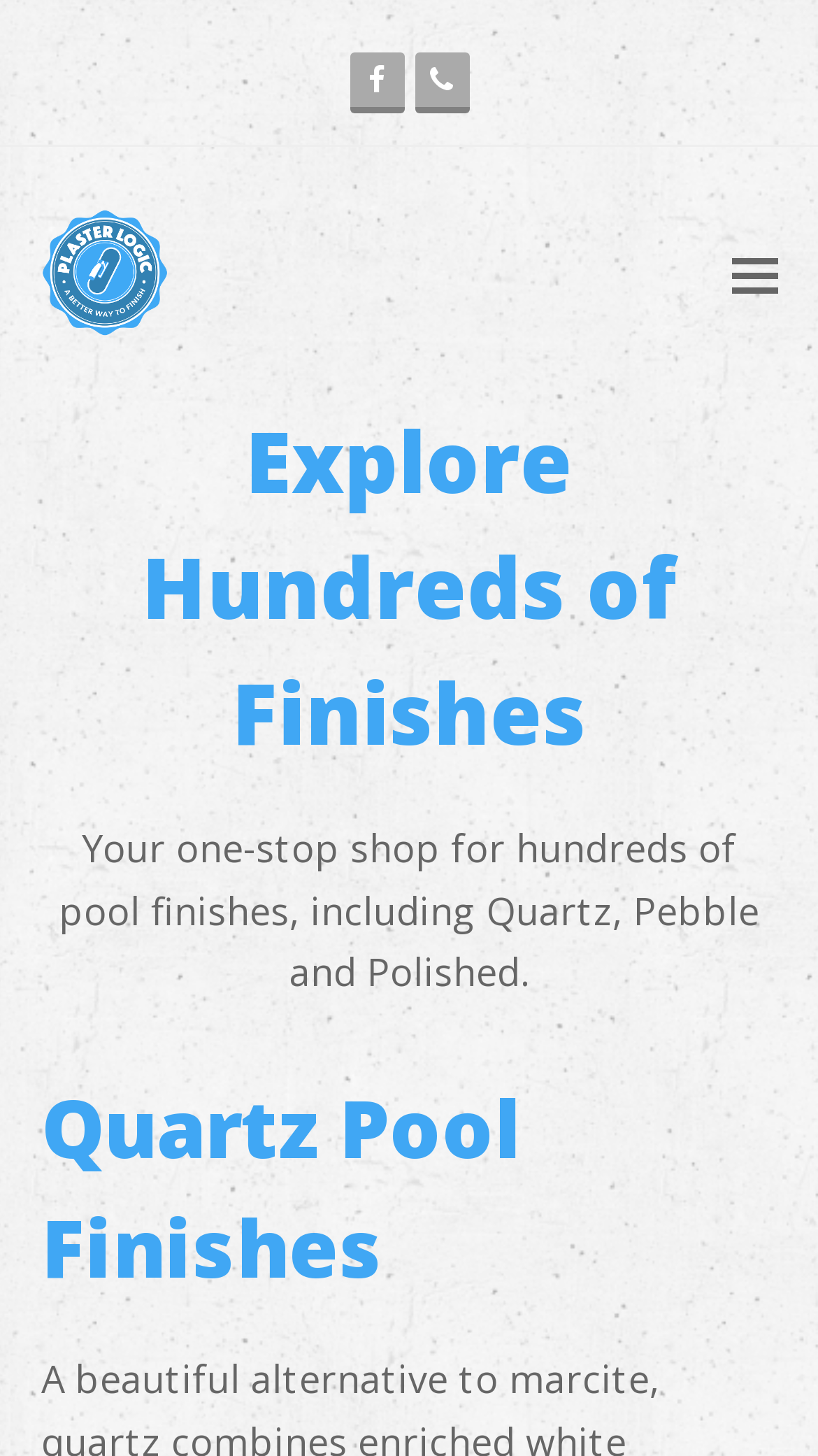What is the call-to-action for mobile users? Refer to the image and provide a one-word or short phrase answer.

Toggle mobile menu